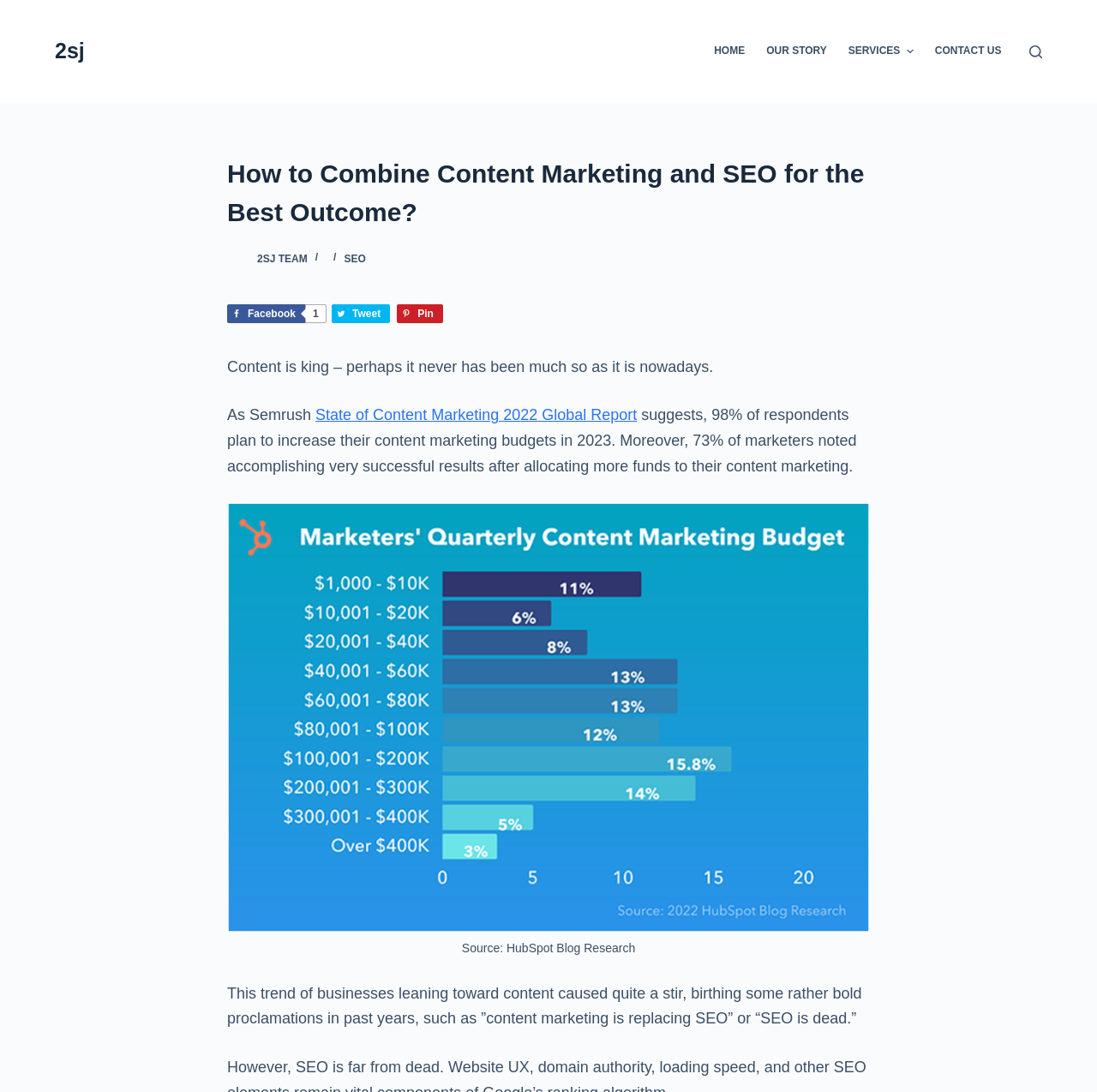What is the source of the research mentioned in the article?
Please provide a comprehensive answer based on the information in the image.

The source of the research is mentioned in the figure caption, which states 'Source: HubSpot Blog Research'. This information is provided to give credibility to the data presented in the article.